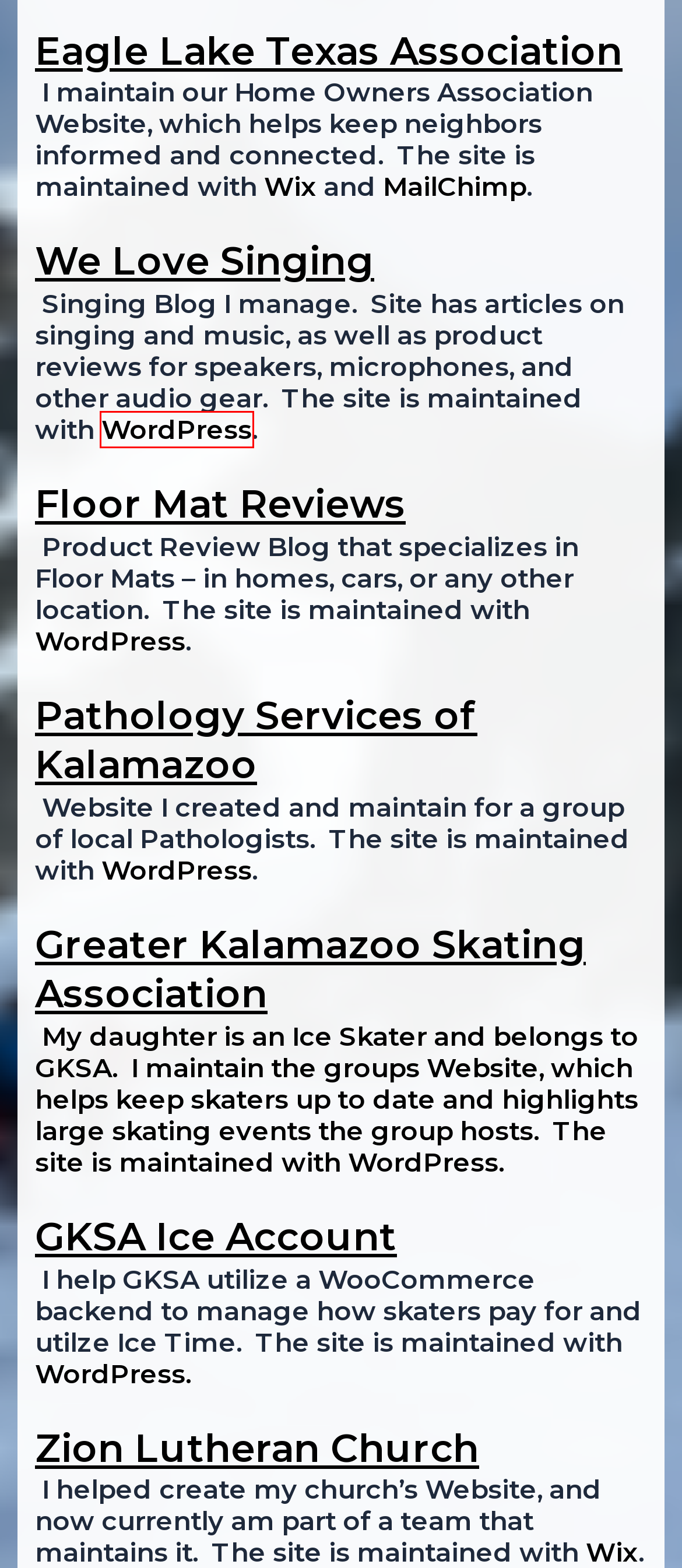Review the webpage screenshot and focus on the UI element within the red bounding box. Select the best-matching webpage description for the new webpage that follows after clicking the highlighted element. Here are the candidates:
A. Marketing, Automation & Email Platform | Mailchimp
B. Zion Lutheran Church Kalamazoo Mi | Zion Lutheran Church | Kalamazoo
C. Greater Kalamazoo Skating Association
D. ELTA | Eaglelakekzoo
E. Blog Tool, Publishing Platform, and CMS – WordPress.org
F. Preschool for 3 and 4 year olds | Friends of Jesus Preschool
G. Pathology Services of Kalamazoo
H. Identification Devices – Ken Toy

E